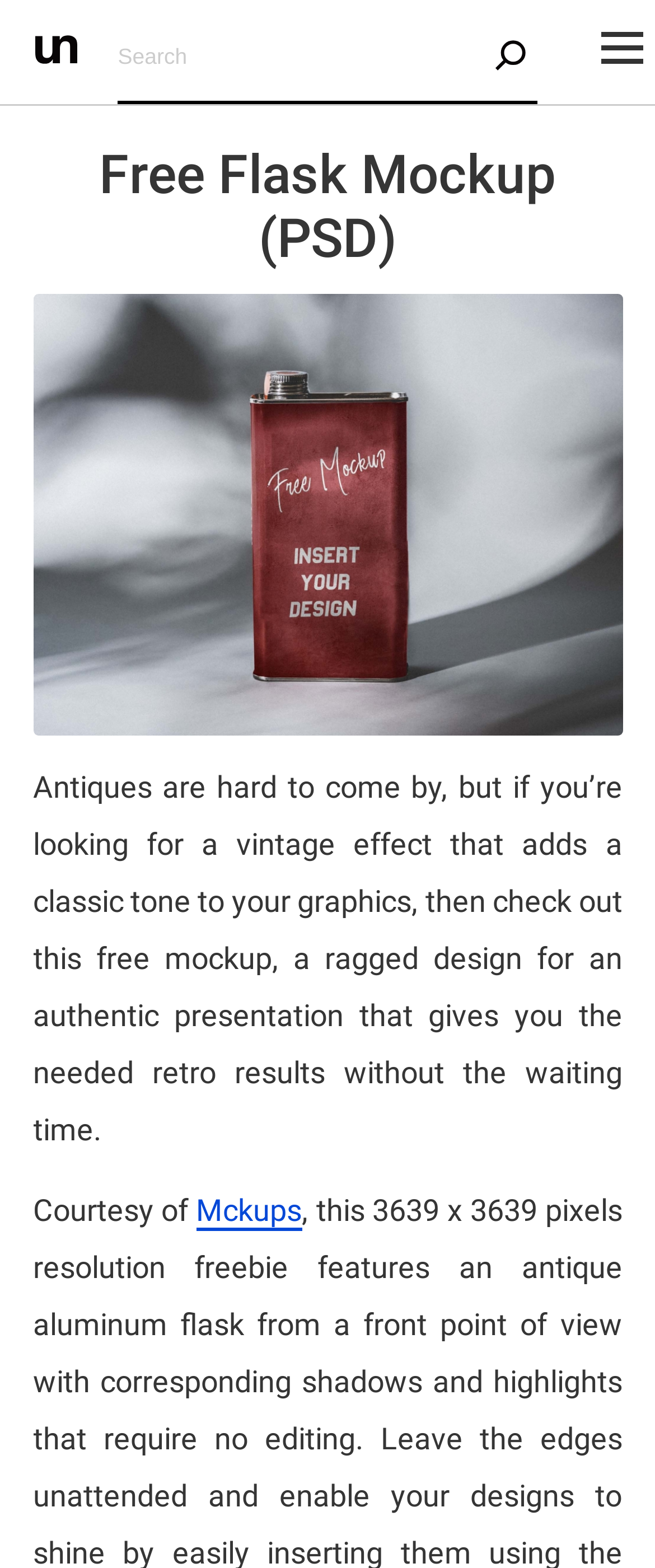What is the format of the free mockup?
Refer to the image and offer an in-depth and detailed answer to the question.

The root element with bounding box coordinates not provided is labeled as 'Free Flask Mockup (PSD)', indicating that the free mockup is in PSD format.